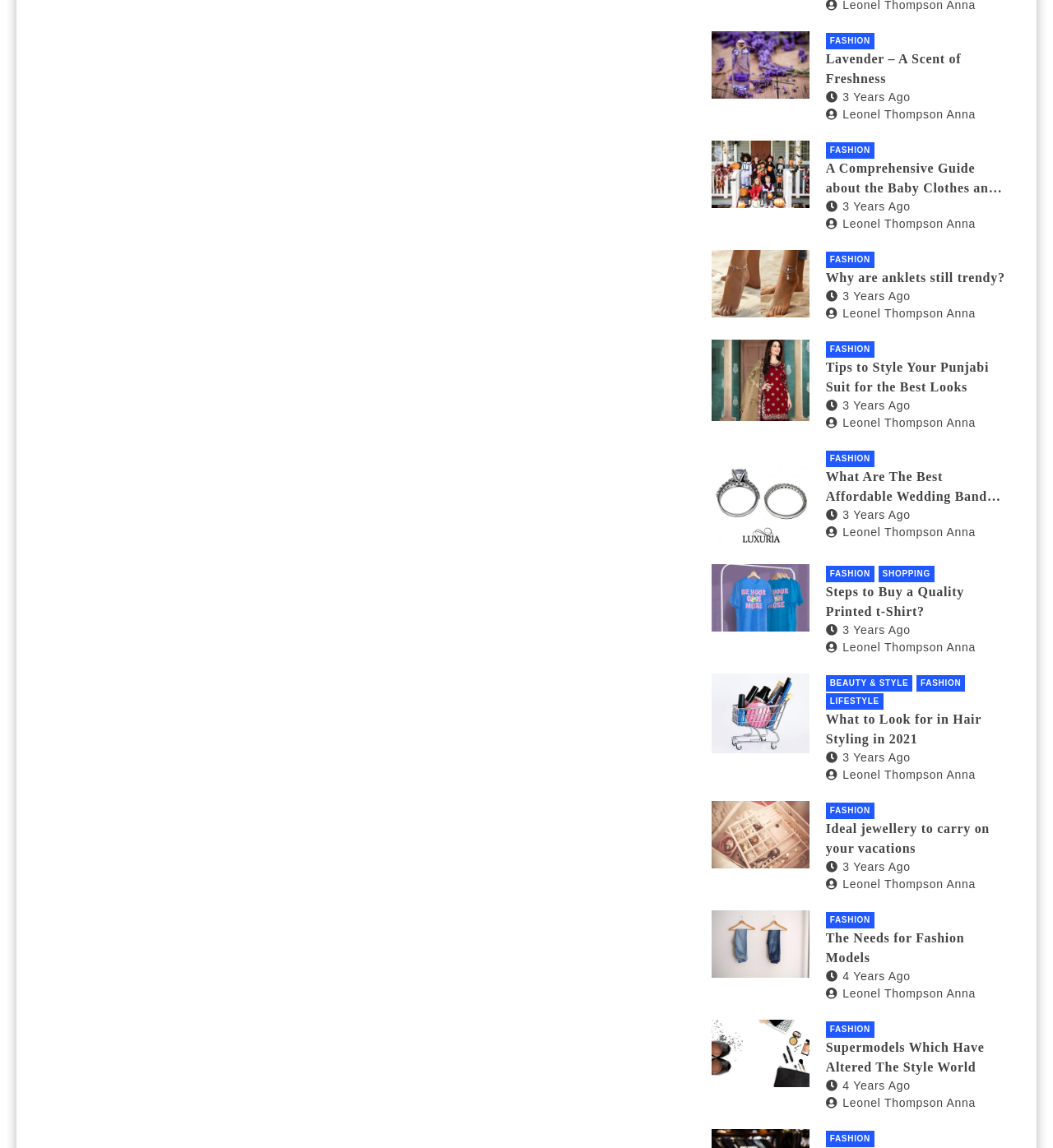What is the category of the article 'What to Look for in Hair Styling in 2021'?
Relying on the image, give a concise answer in one word or a brief phrase.

BEAUTY & STYLE